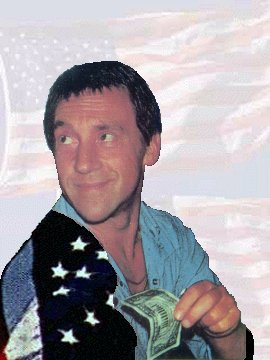Explain the image thoroughly, highlighting all key elements.

The image features a man with a playful expression, holding a dollar bill. He is partially clothed in a garment that resembles the American flag, suggesting a thematic portrayal related to American culture or values. The background depicts a faded American flag, enhancing the overall patriotic theme of the composition. The man's demeanor, combined with the dollar in his hand, may evoke themes of commerce, freedom, or a humorous take on the American dream. Overall, the image presents a blend of cultural symbolism and character that invites a deeper reflection on the nuances of identity and financial aspirations.